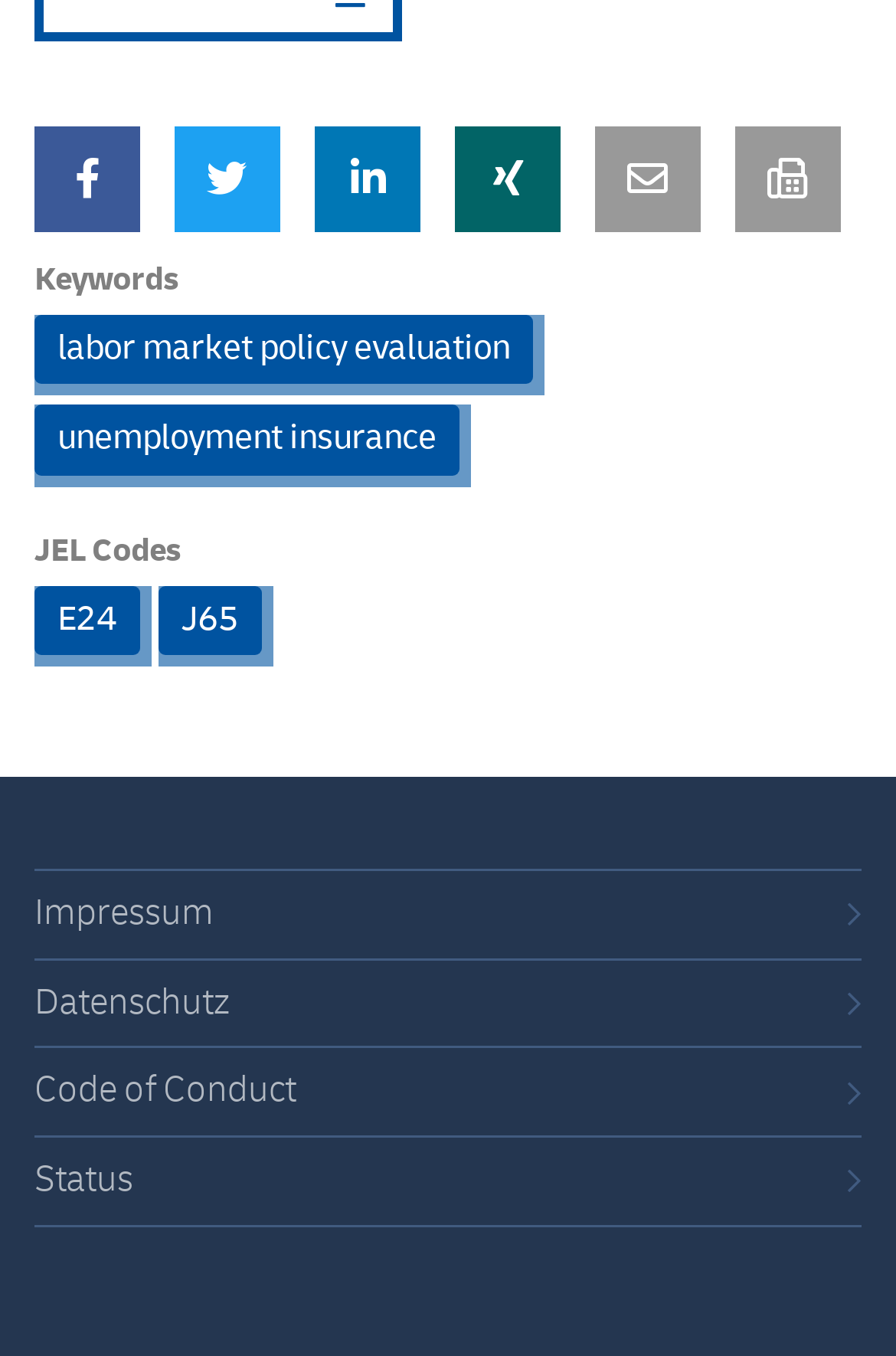Please identify the bounding box coordinates of the element that needs to be clicked to execute the following command: "Go to Impressum". Provide the bounding box using four float numbers between 0 and 1, formatted as [left, top, right, bottom].

[0.038, 0.66, 0.238, 0.689]